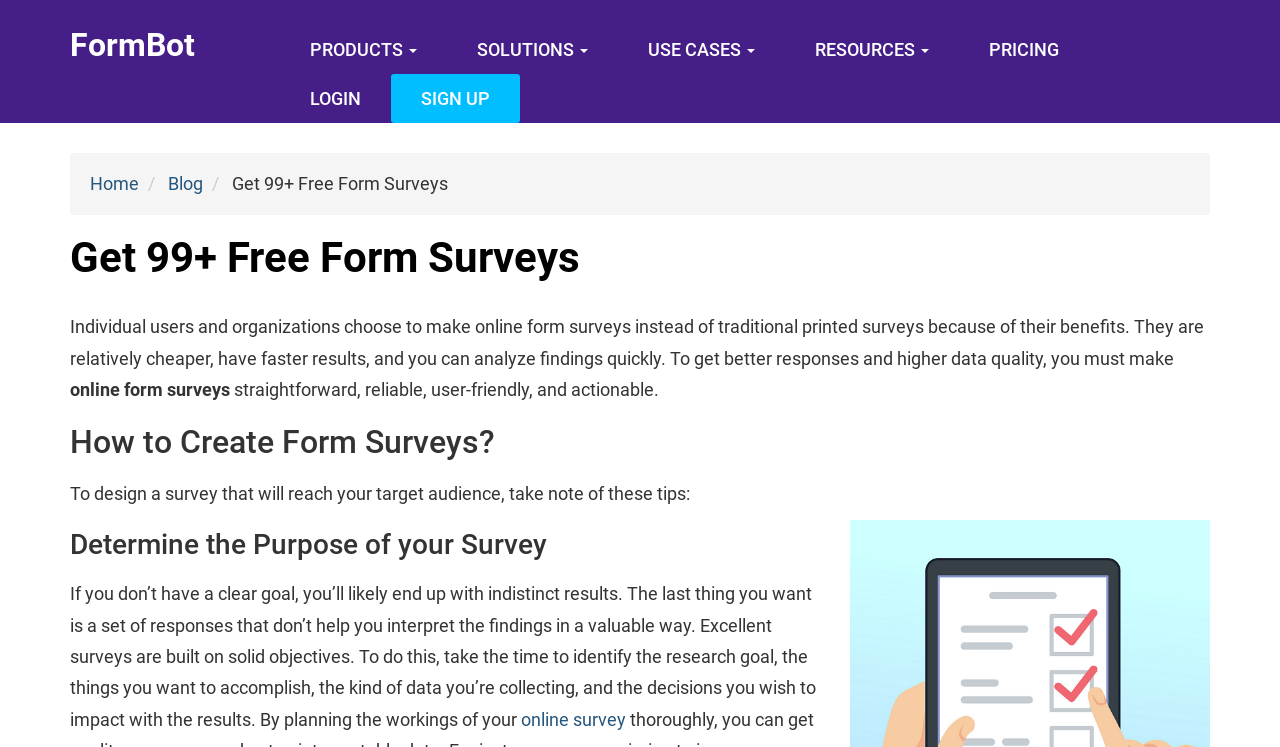Answer this question in one word or a short phrase: What is the purpose of FormBot?

Create online surveys